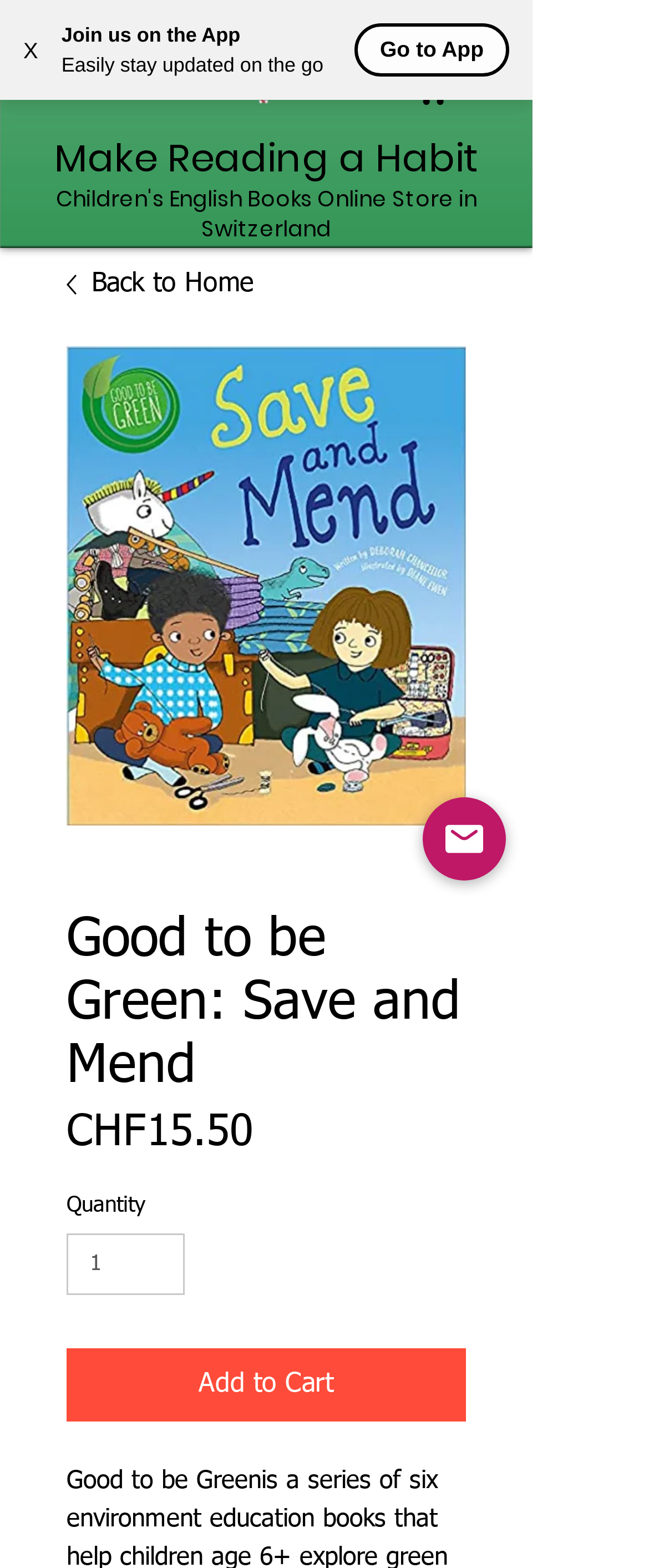Provide a one-word or one-phrase answer to the question:
What is the price of the book?

CHF15.50